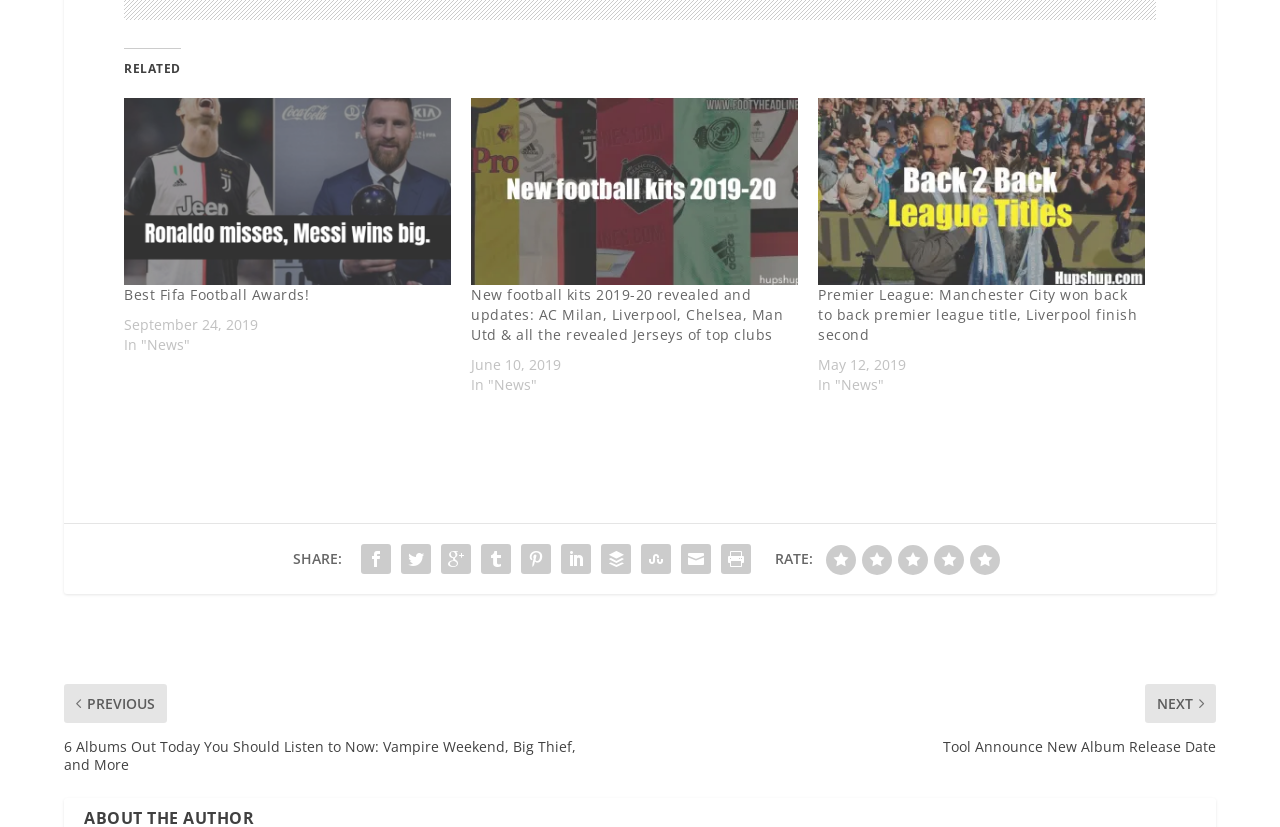Respond to the question below with a concise word or phrase:
What is the date of the second article?

June 10, 2019